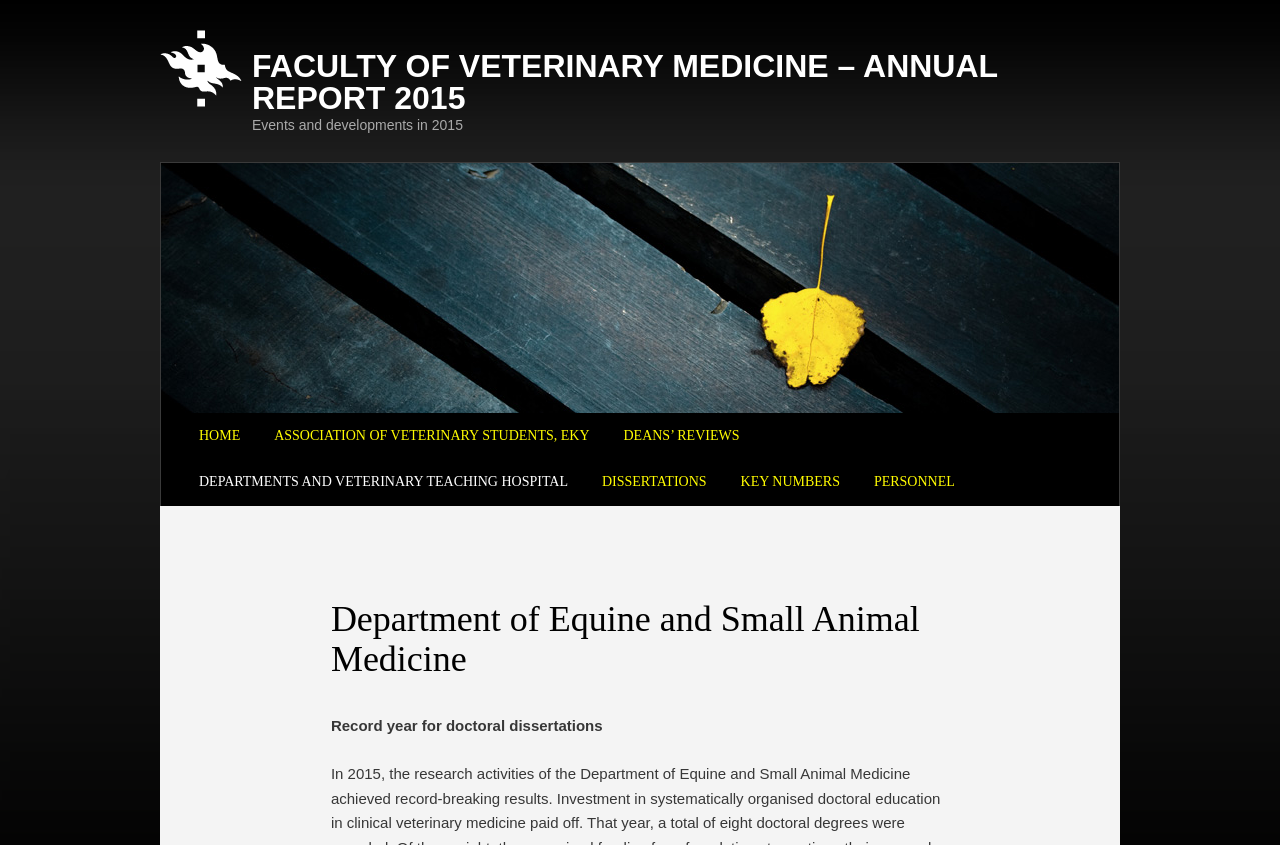Could you locate the bounding box coordinates for the section that should be clicked to accomplish this task: "view department of equine and small animal medicine".

[0.258, 0.708, 0.741, 0.816]